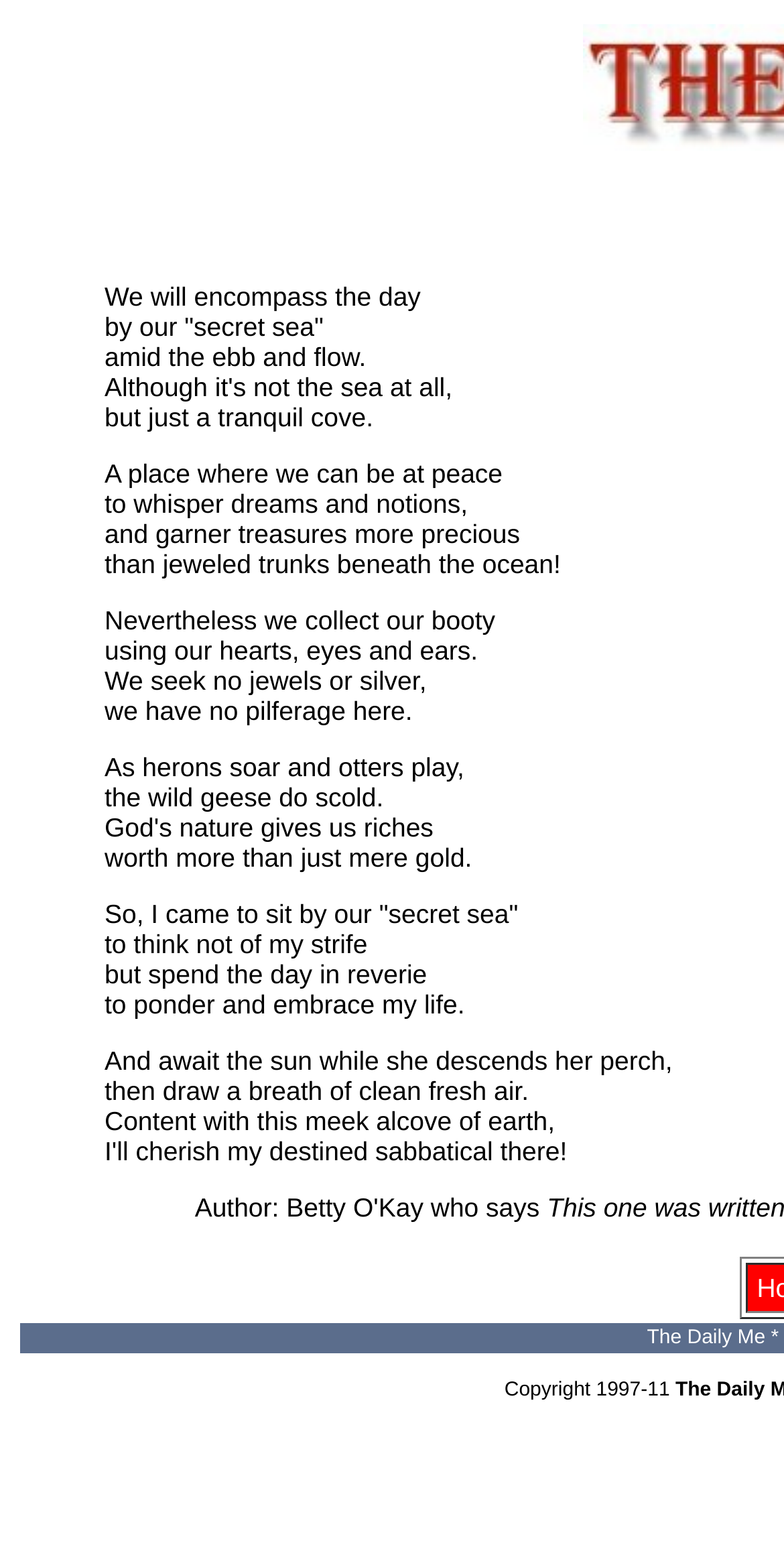Generate a comprehensive description of the contents of the webpage.

This webpage appears to be a poetic and introspective passage, with a calming and serene atmosphere. The main content is a series of poetic lines, arranged vertically from top to bottom, occupying the left side of the page. These lines are grouped together, forming a cohesive poem that explores themes of peace, tranquility, and self-reflection.

The poem begins with the lines "We will encompass the day by our 'secret sea' amid the ebb and flow," setting the tone for a contemplative and peaceful atmosphere. The text continues to flow downwards, with each line building upon the previous one, creating a sense of continuity and cohesion.

The language used is lyrical and evocative, with vivid imagery and metaphors that evoke a sense of calmness and serenity. The poem touches on the idea of finding peace and tranquility in a "secret sea," a metaphorical space where one can escape the turmoil of everyday life.

Towards the bottom of the page, the poem concludes with the lines "Content with this meek alcove of earth, ...then draw a breath of clean fresh air." This final section reinforces the theme of finding peace and contentment in a serene environment.

On the bottom right side of the page, there is a small copyright notice, "Copyright 1997-11," which provides information about the ownership and date of the content.

Overall, the webpage presents a poetic and introspective passage that invites the reader to slow down, reflect, and appreciate the beauty of a peaceful and serene atmosphere.